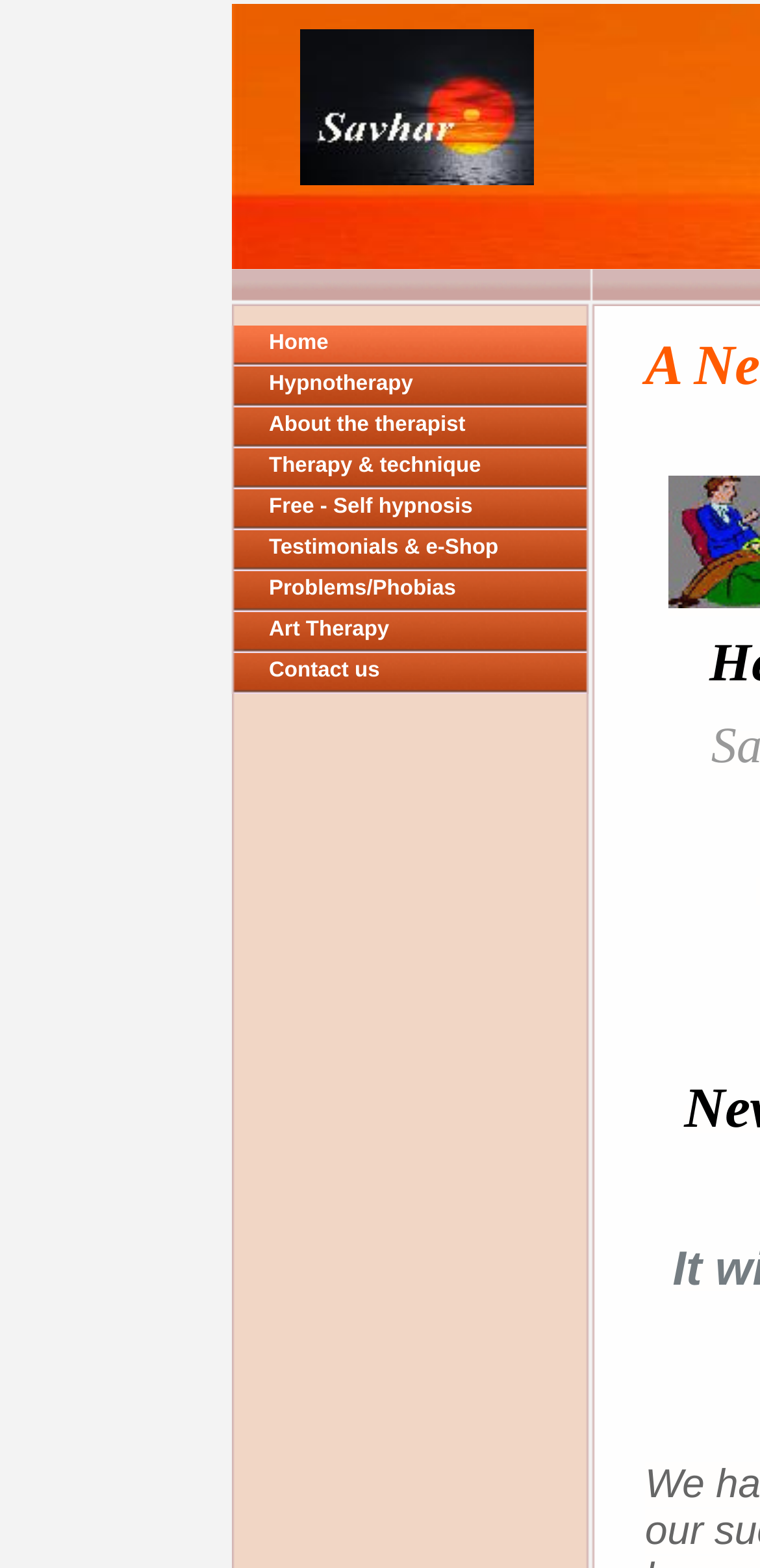Respond with a single word or phrase for the following question: 
What is the first link on the top?

Home